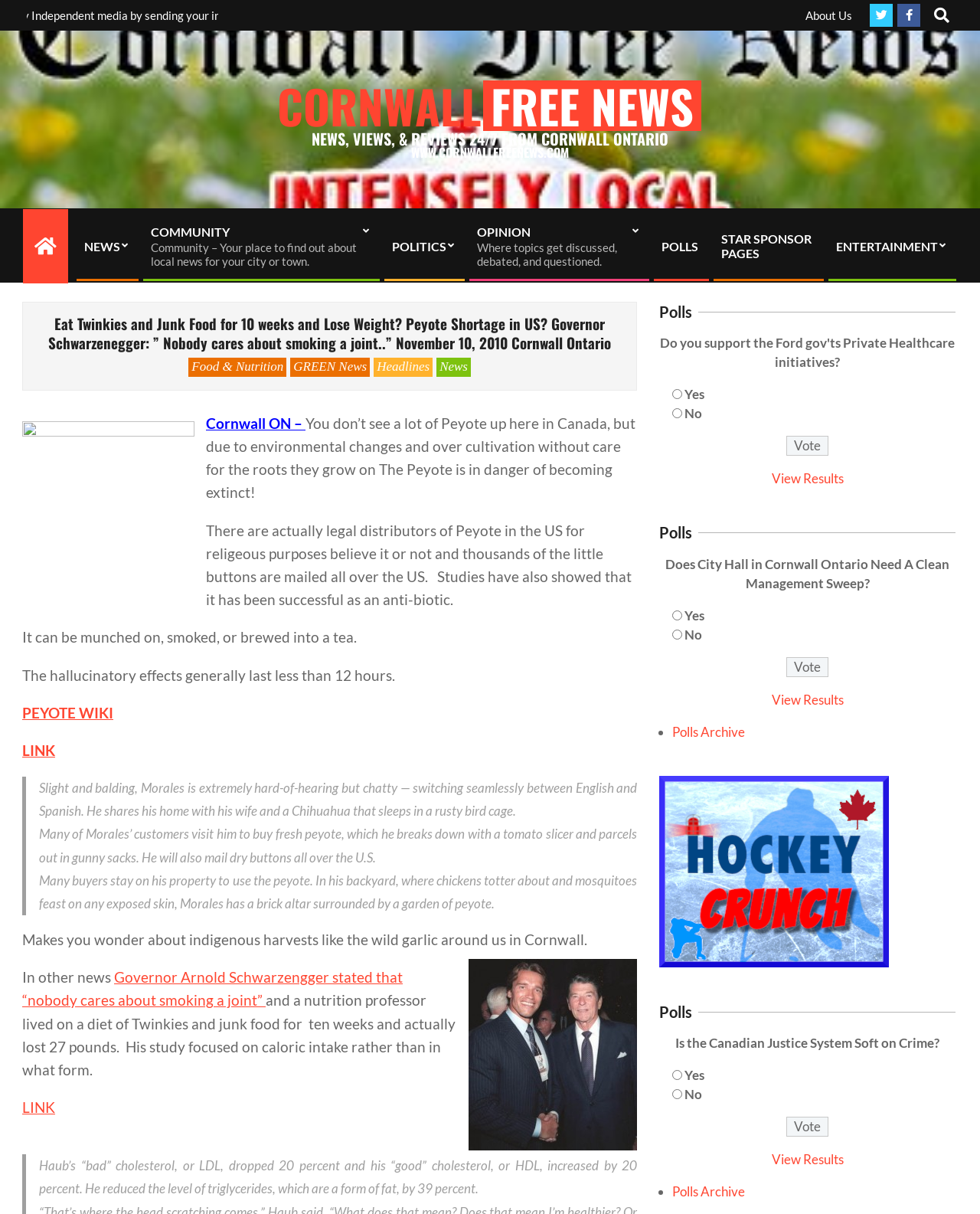Please specify the bounding box coordinates for the clickable region that will help you carry out the instruction: "View the polls".

[0.673, 0.248, 0.975, 0.265]